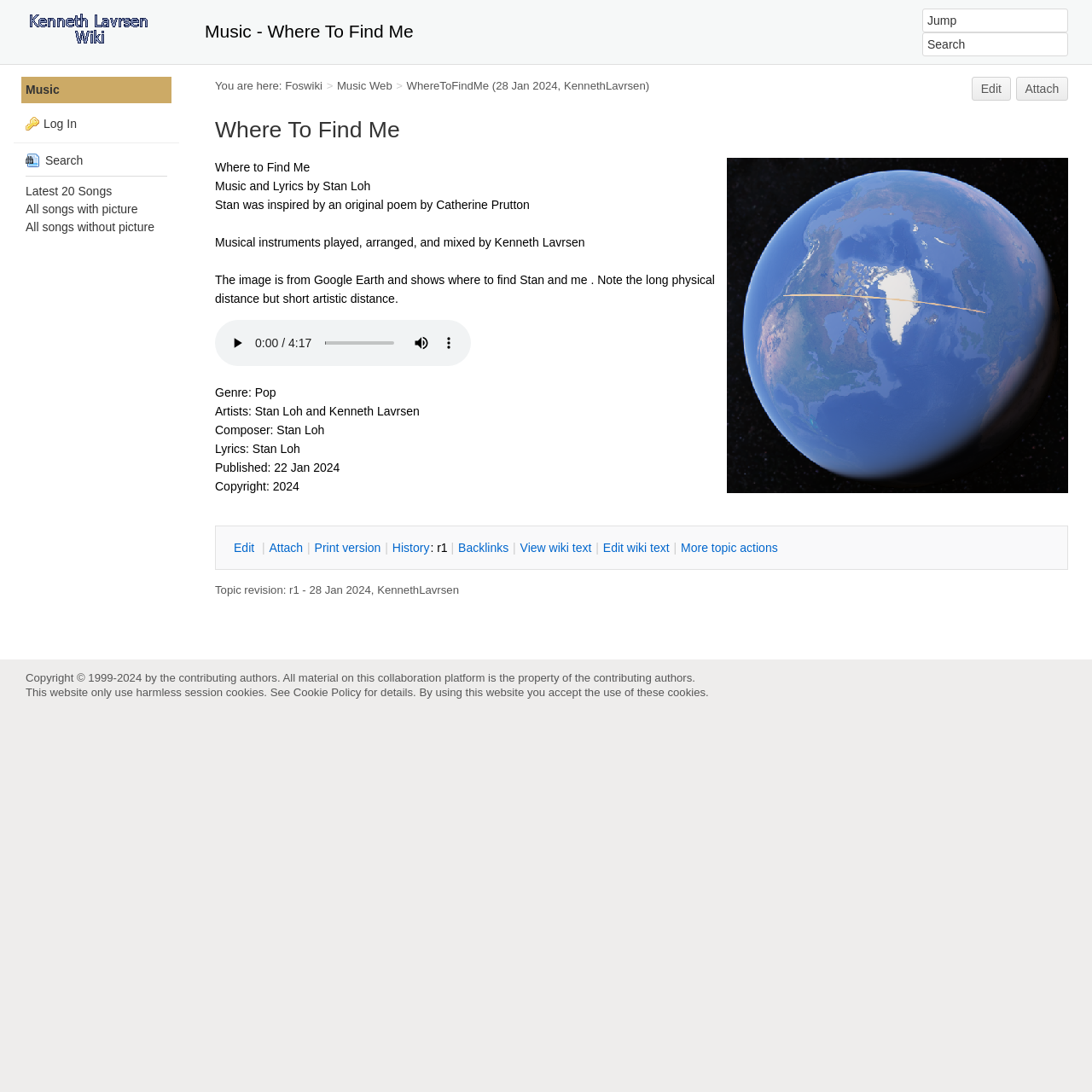Who is the composer of the song?
Examine the image and give a concise answer in one word or a short phrase.

Stan Loh